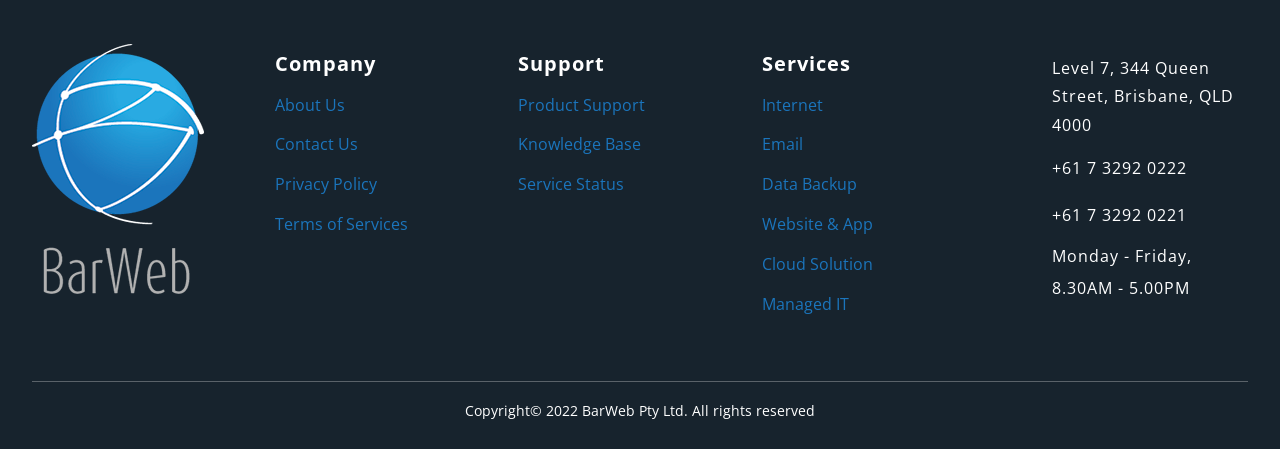Show the bounding box coordinates of the region that should be clicked to follow the instruction: "Check the company's address."

[0.822, 0.126, 0.964, 0.303]